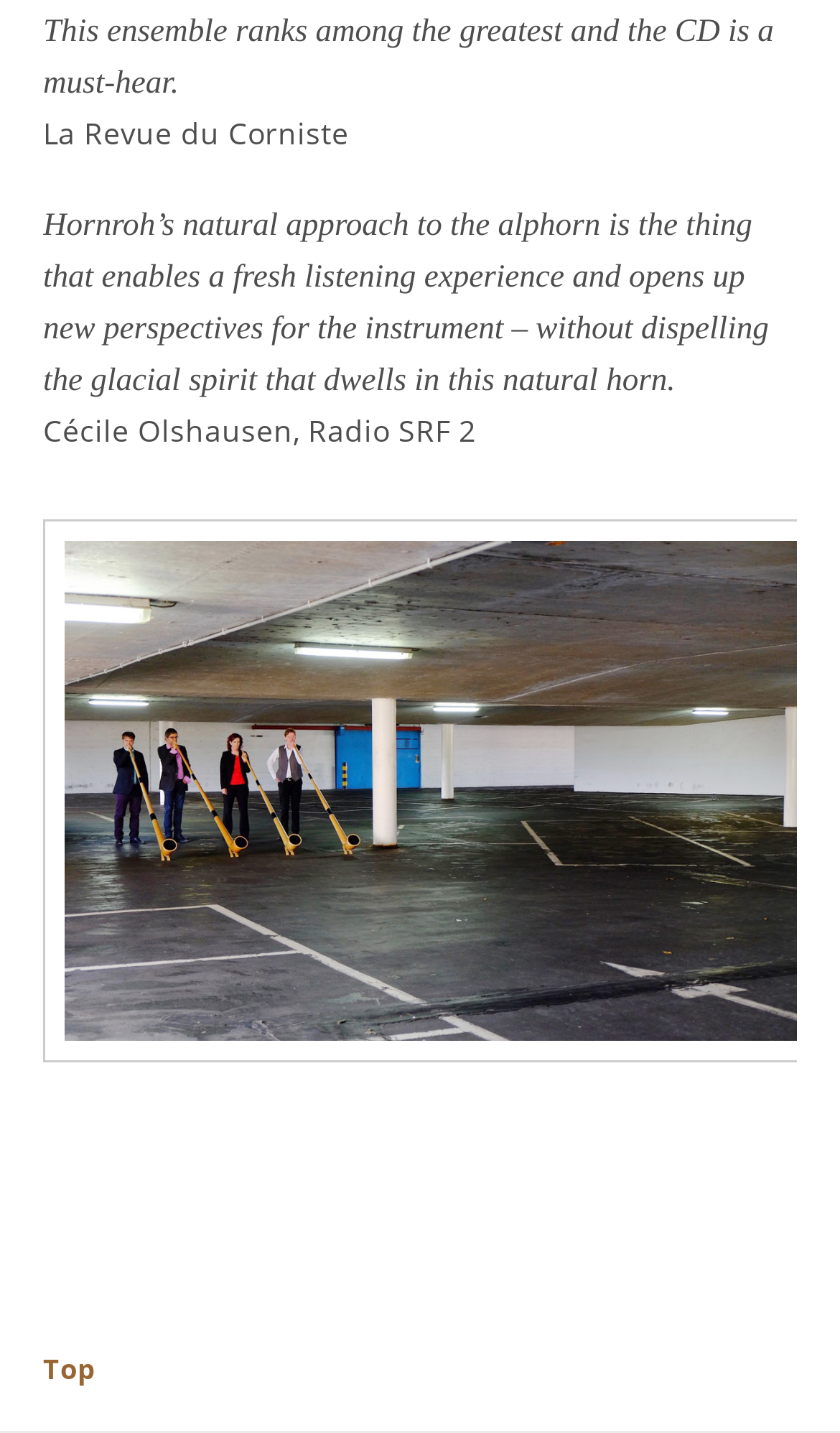What is the name of the album?
Using the image, respond with a single word or phrase.

Hornroh Art & Brut